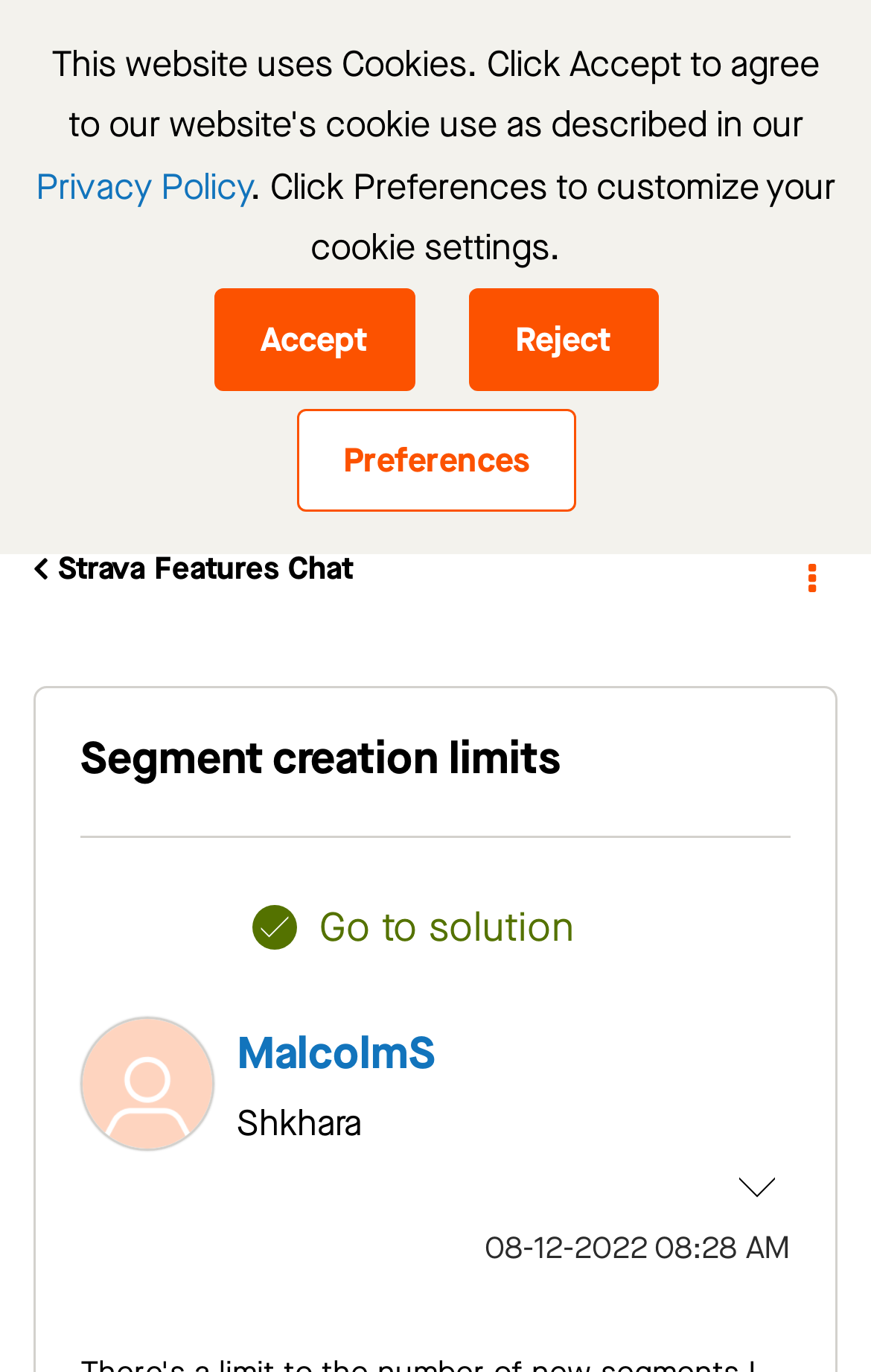Determine the webpage's heading and output its text content.

Strava Community Hub